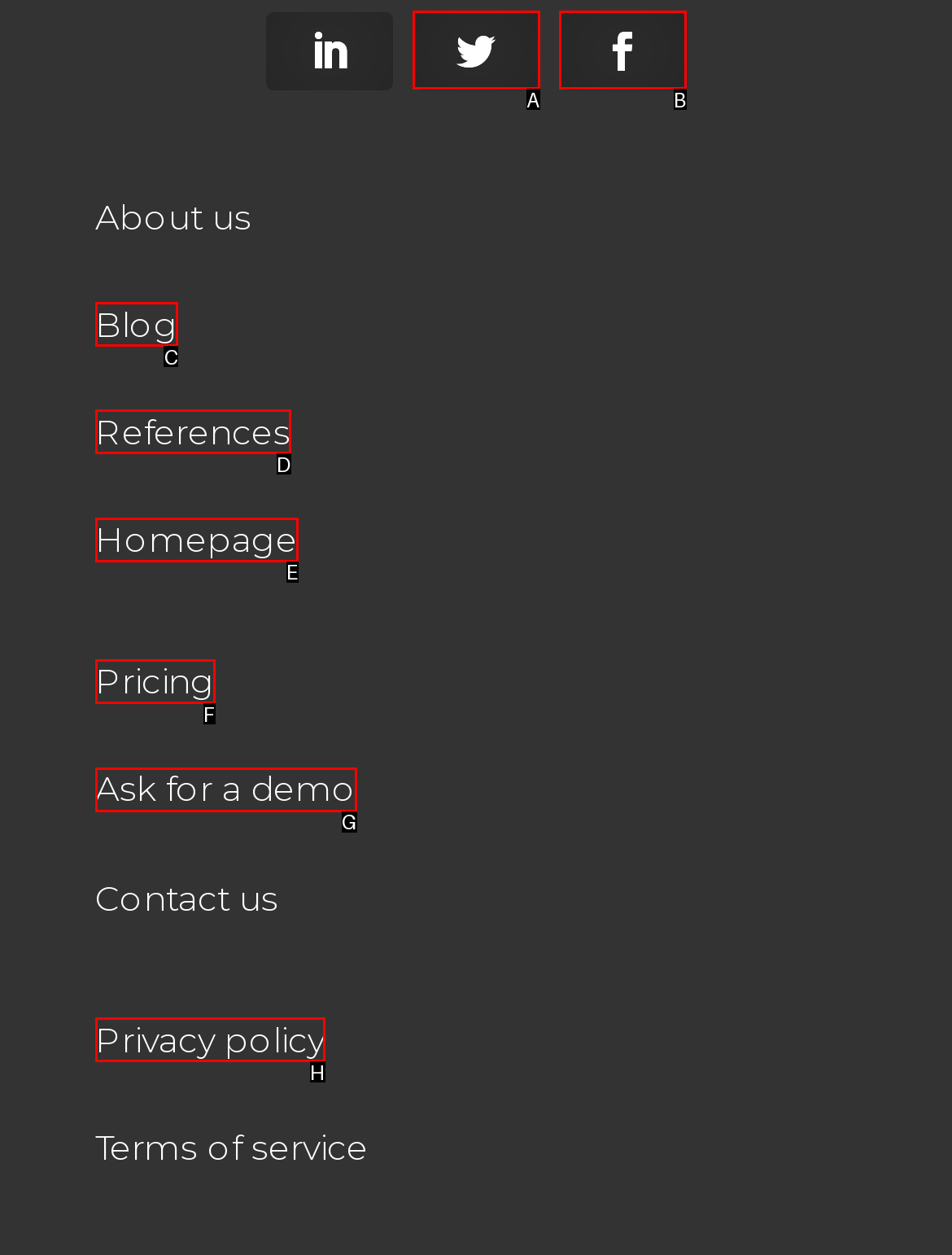Tell me which one HTML element I should click to complete the following task: View Programme of B3 Answer with the option's letter from the given choices directly.

None